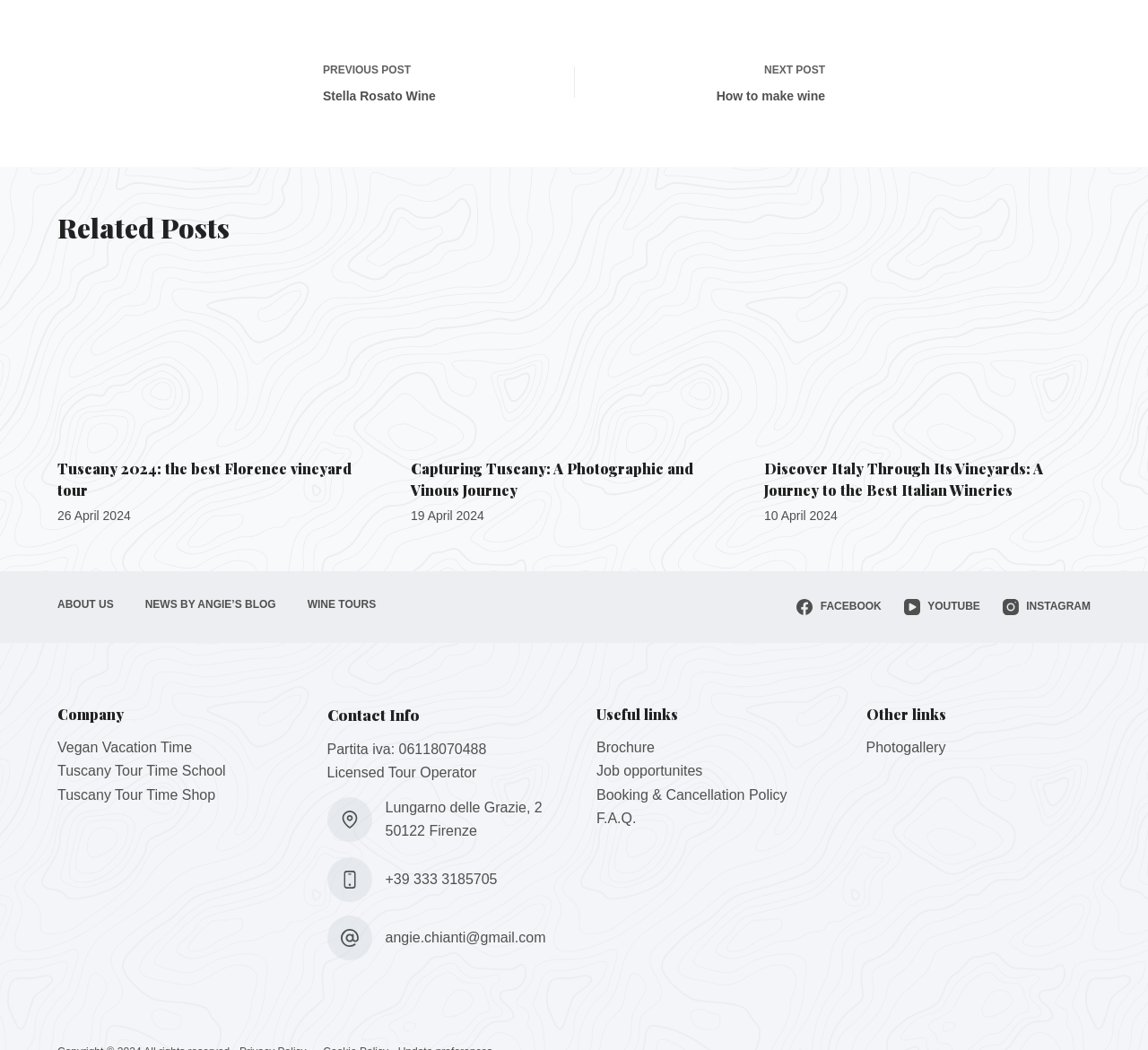Locate the bounding box coordinates of the clickable part needed for the task: "Click on the 'Brochure' link".

[0.52, 0.705, 0.57, 0.719]